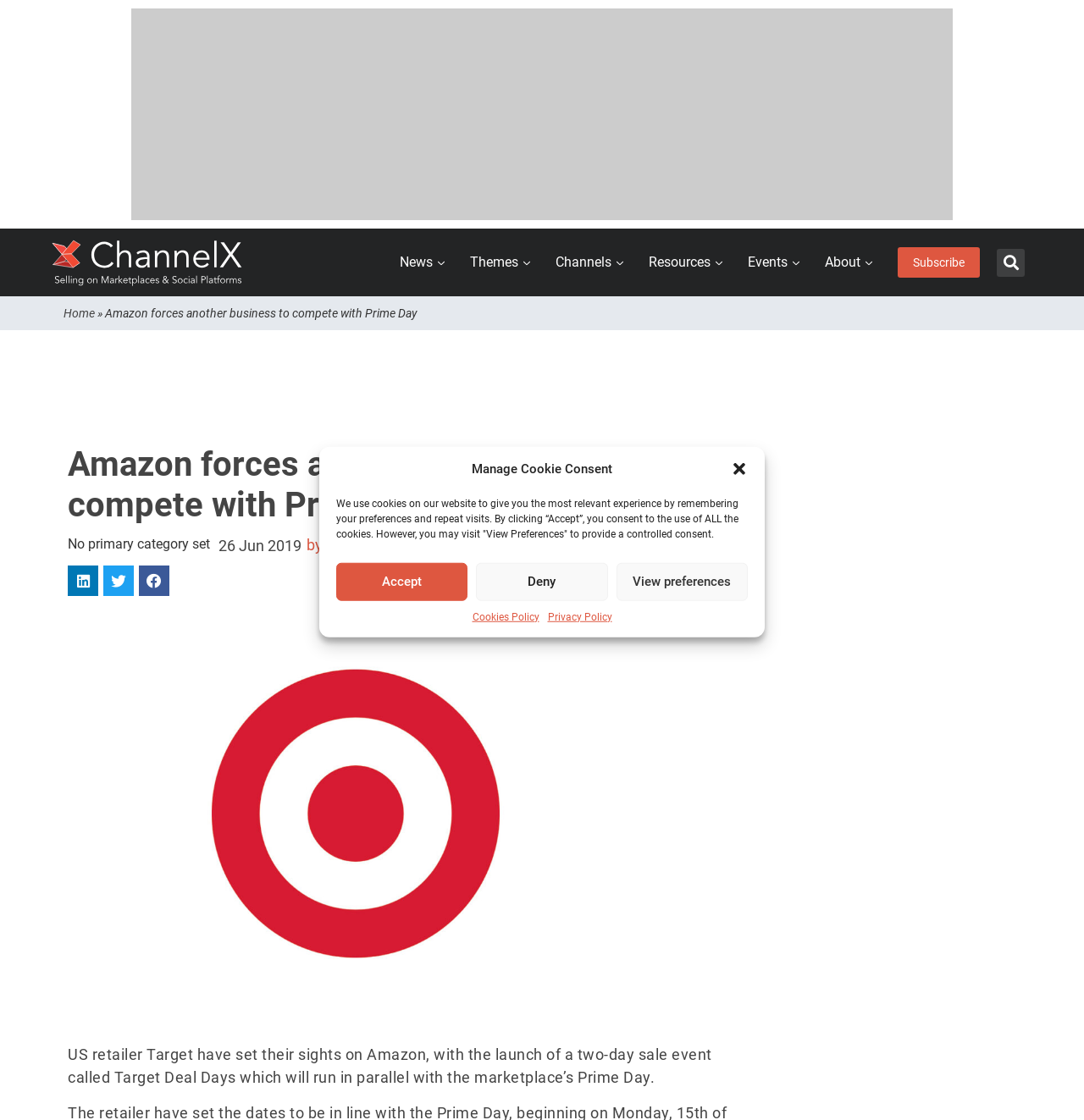Identify the bounding box coordinates for the element you need to click to achieve the following task: "Click the ChannelX Logo". The coordinates must be four float values ranging from 0 to 1, formatted as [left, top, right, bottom].

[0.047, 0.209, 0.227, 0.259]